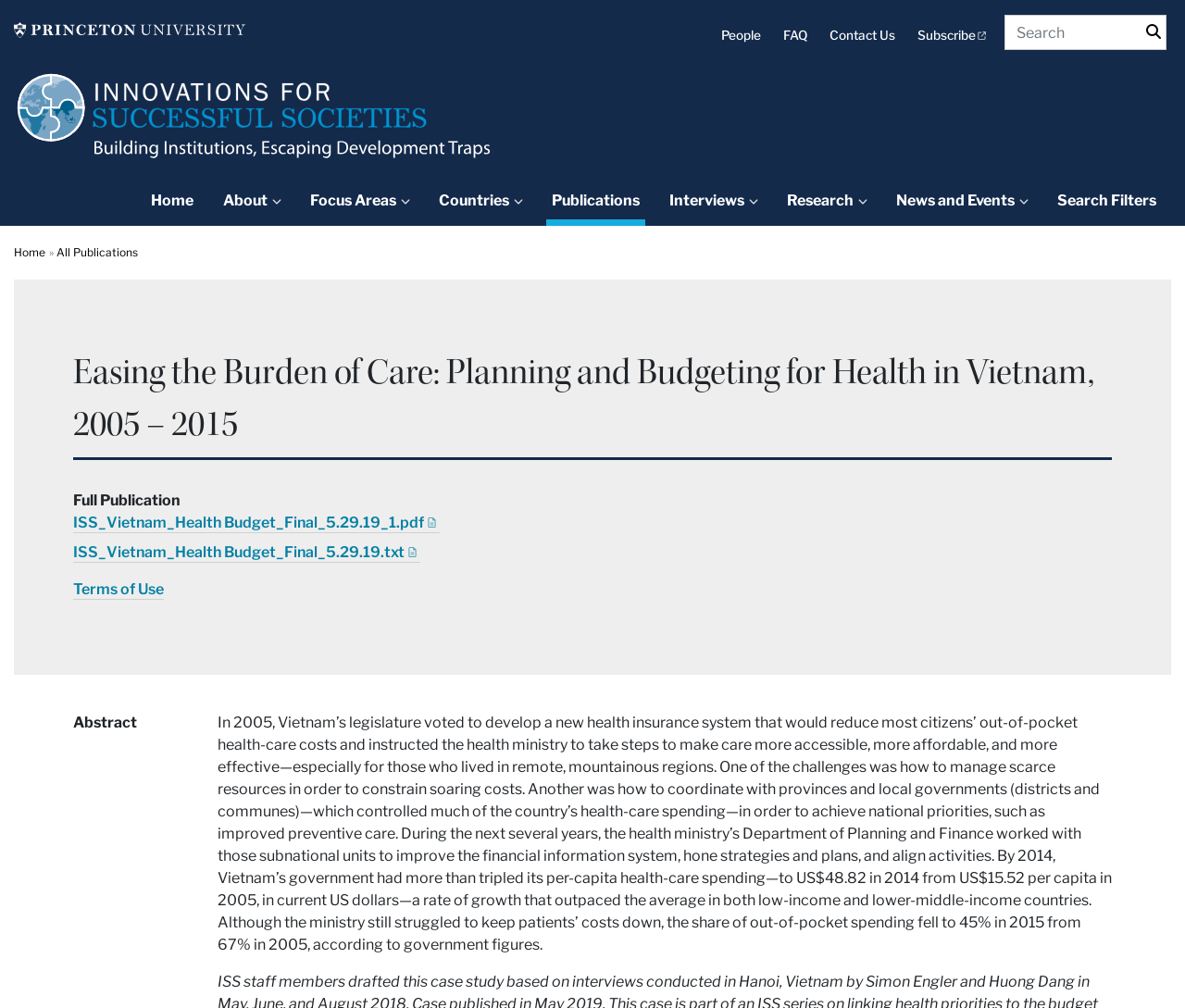What is the name of the university mentioned?
Please provide a single word or phrase answer based on the image.

Princeton University